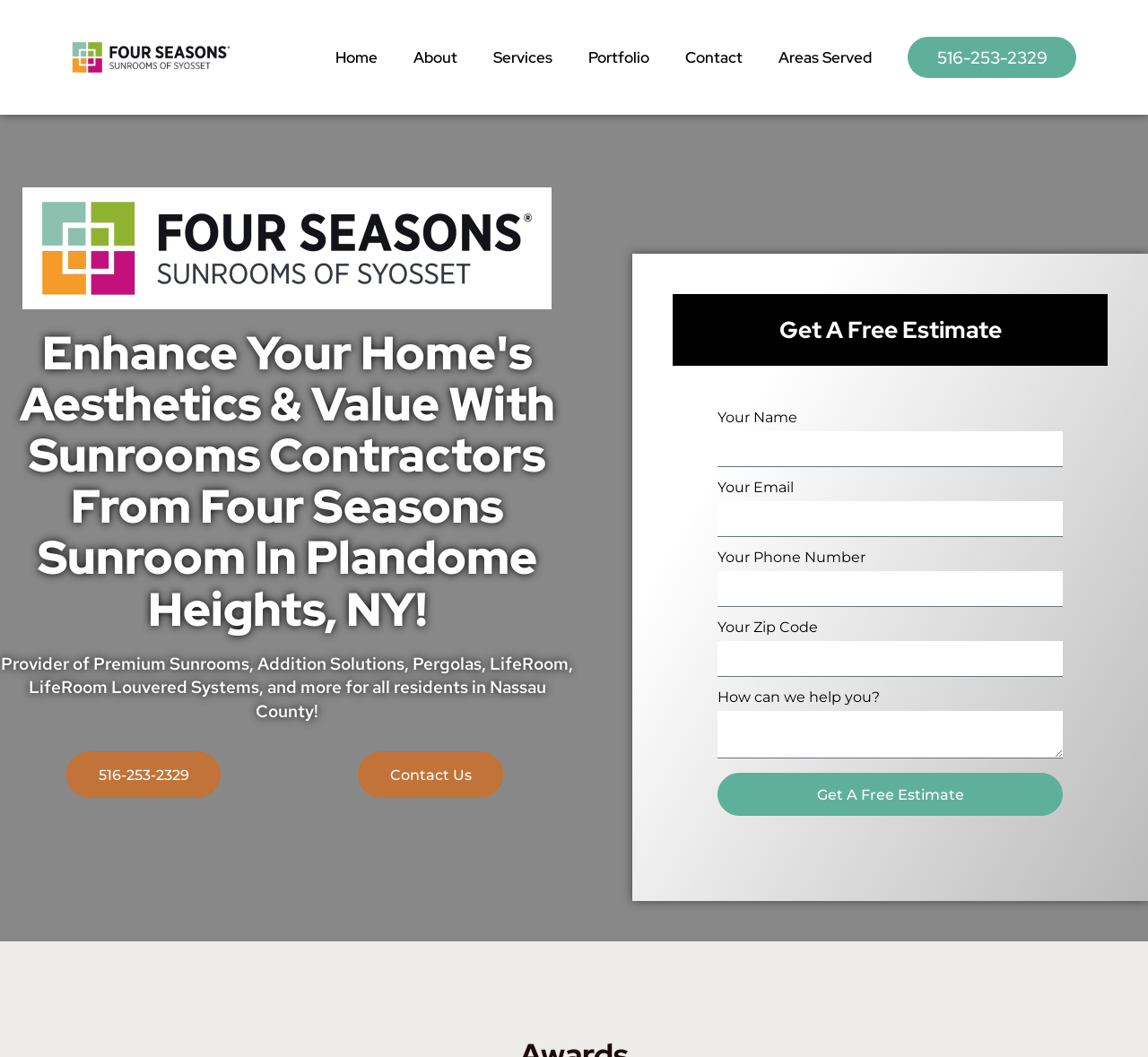Locate the bounding box coordinates of the element that should be clicked to execute the following instruction: "Go to Home".

[0.277, 0.035, 0.345, 0.074]